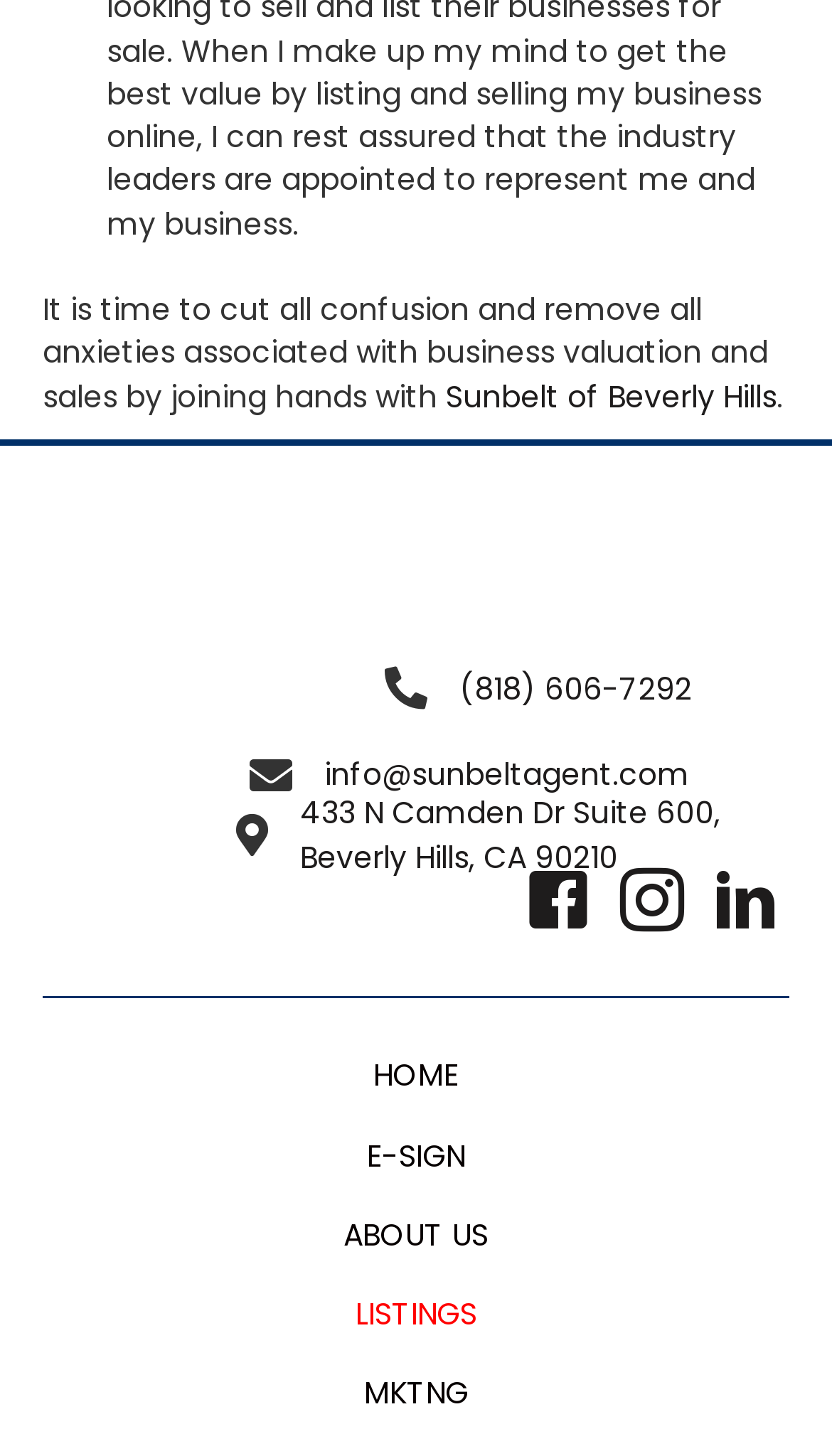What is the phone number of the business?
Please utilize the information in the image to give a detailed response to the question.

The phone number of the business can be found in the link element with the text '(818) 606-7292' at coordinates [0.552, 0.459, 0.832, 0.488].